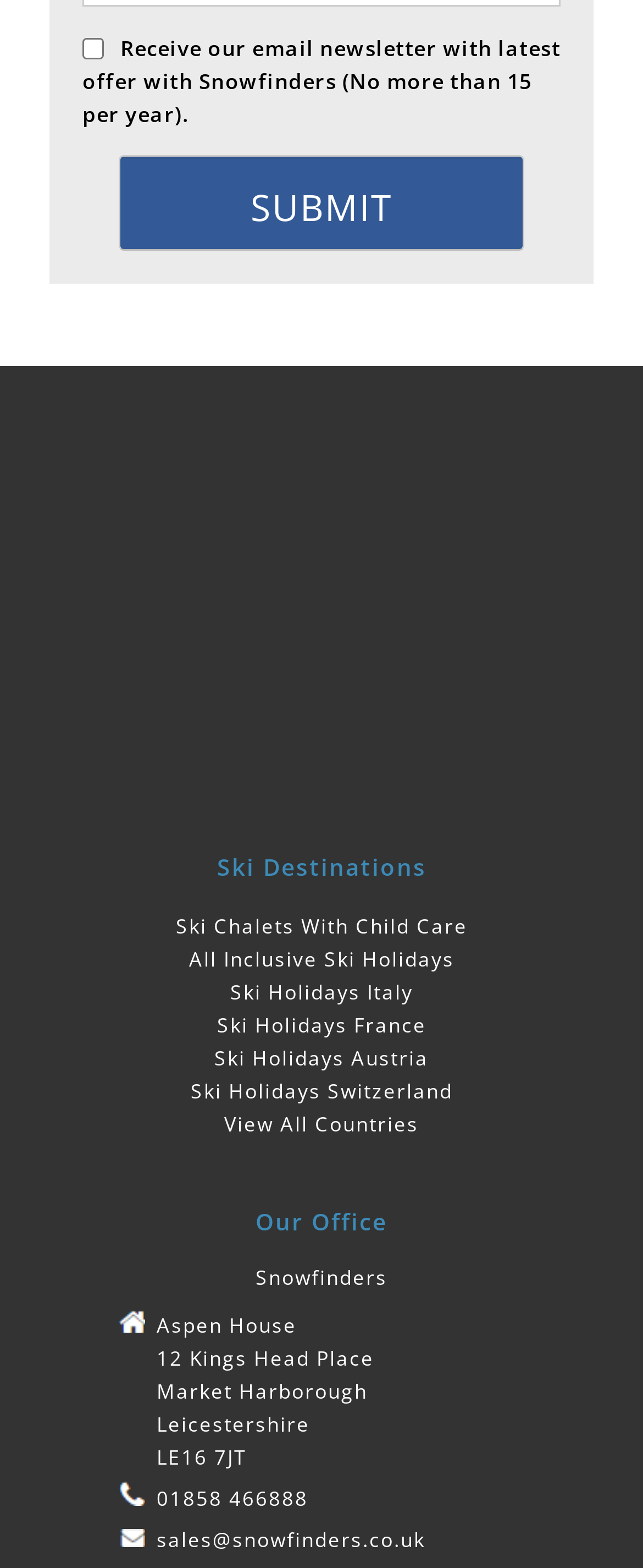Using the provided description: "All Inclusive Ski Holidays", find the bounding box coordinates of the corresponding UI element. The output should be four float numbers between 0 and 1, in the format [left, top, right, bottom].

[0.294, 0.603, 0.706, 0.621]